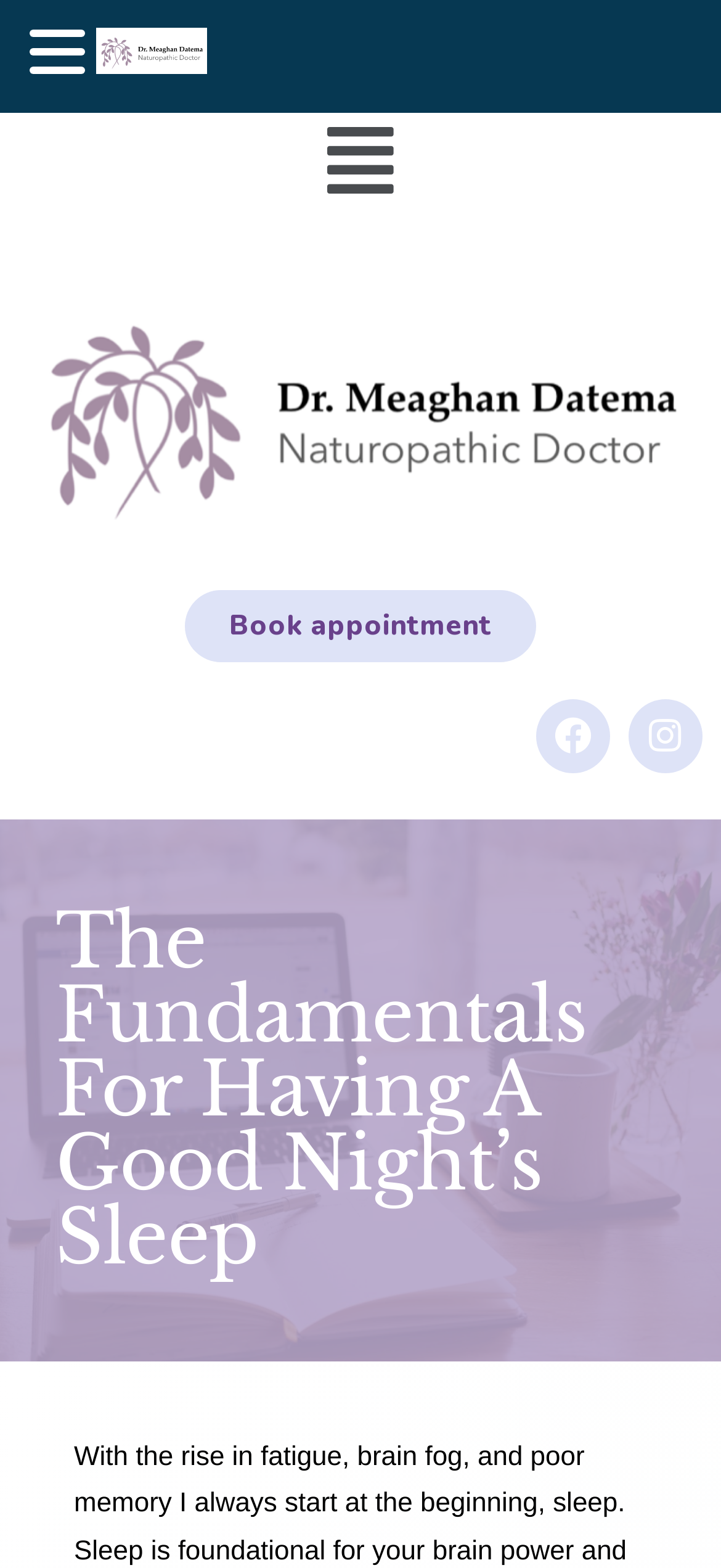Find the primary header on the webpage and provide its text.

The Fundamentals For Having A Good Night’s Sleep